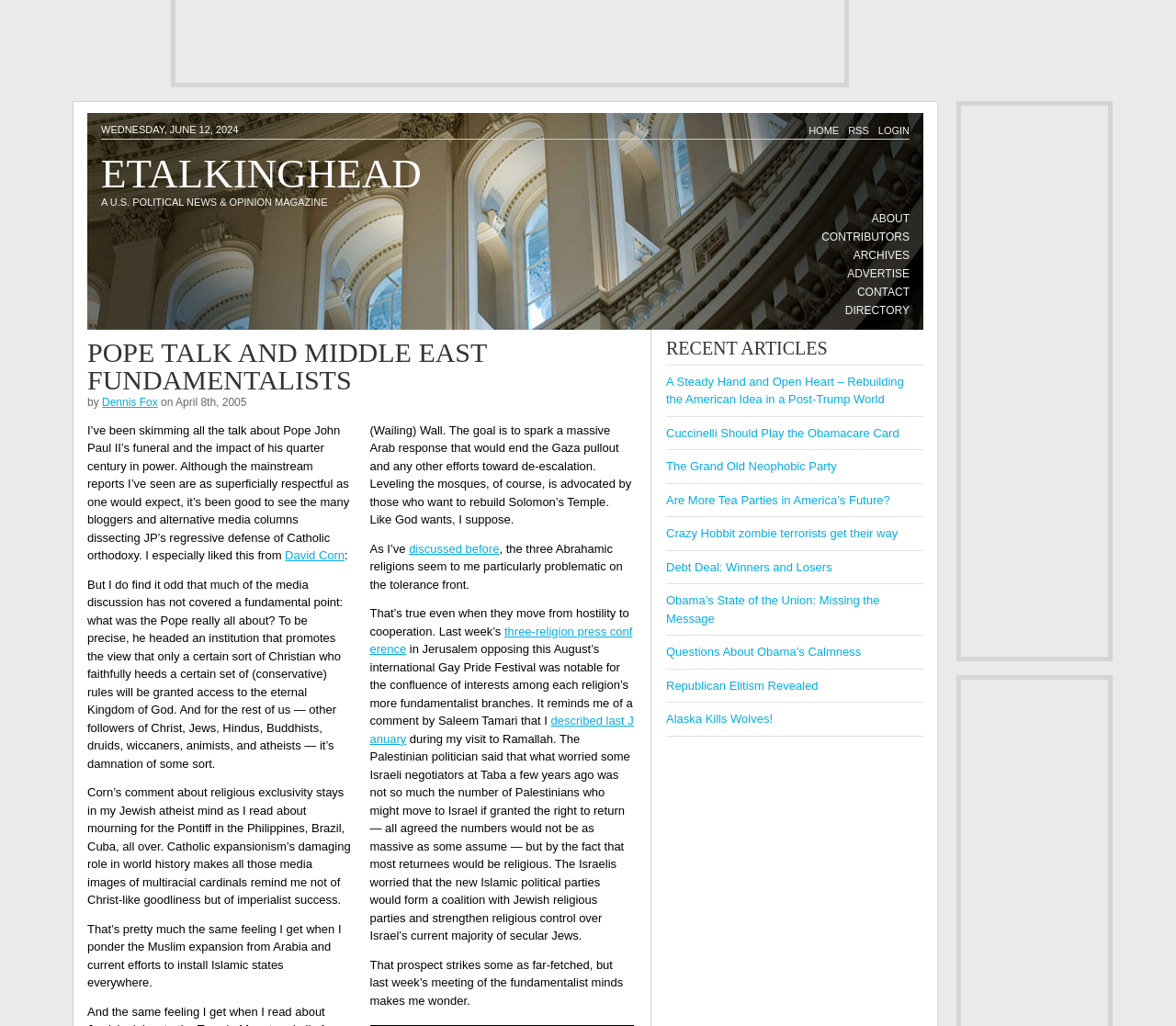Who is the author of the article?
Based on the visual information, provide a detailed and comprehensive answer.

I searched for the author's name in the article and found it mentioned as 'Dennis Fox' in a link element, which is located below the heading 'POPE TALK AND MIDDLE EAST FUNDAMENTALISTS'.